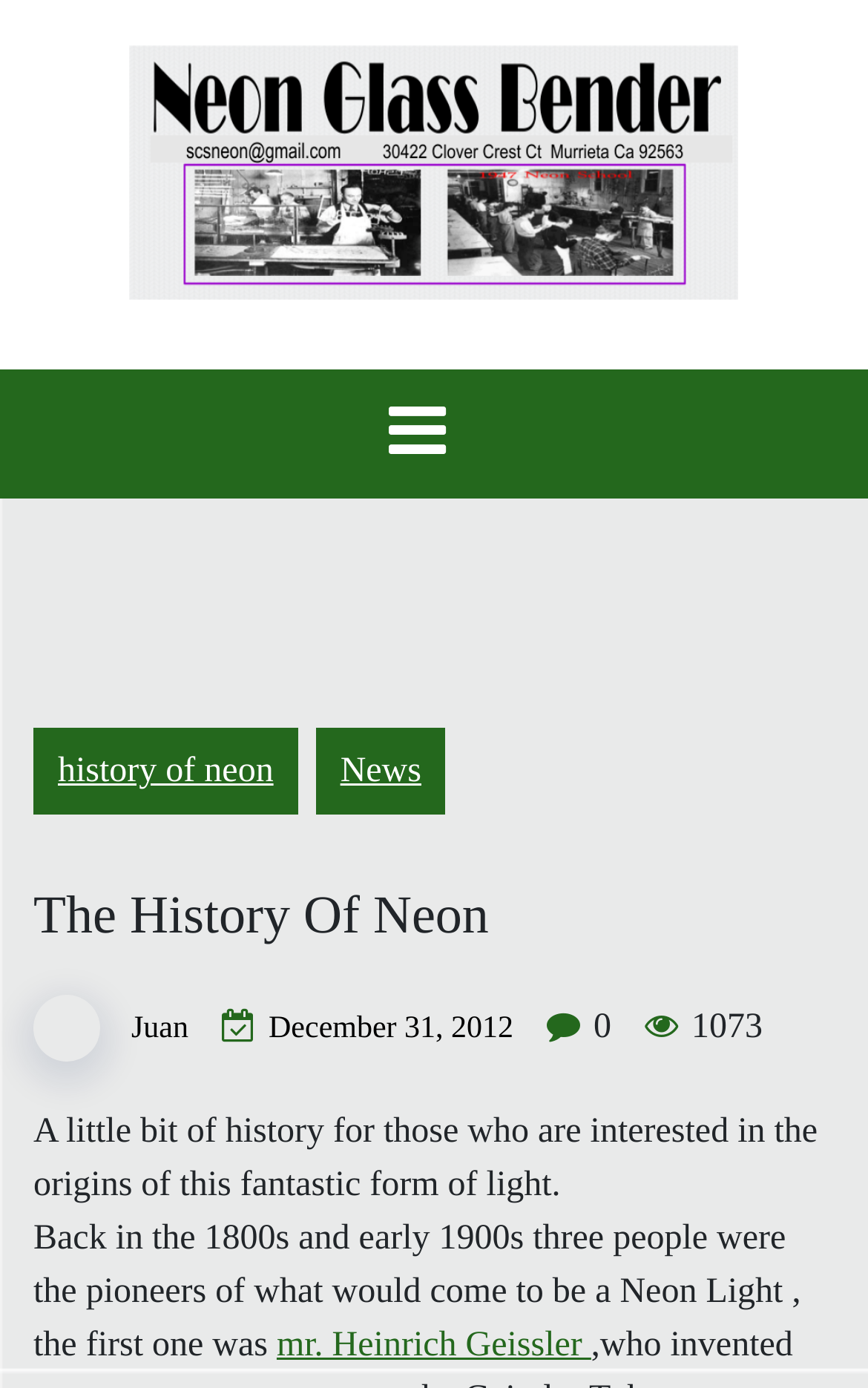Identify the bounding box of the HTML element described as: "News".

[0.364, 0.525, 0.514, 0.588]